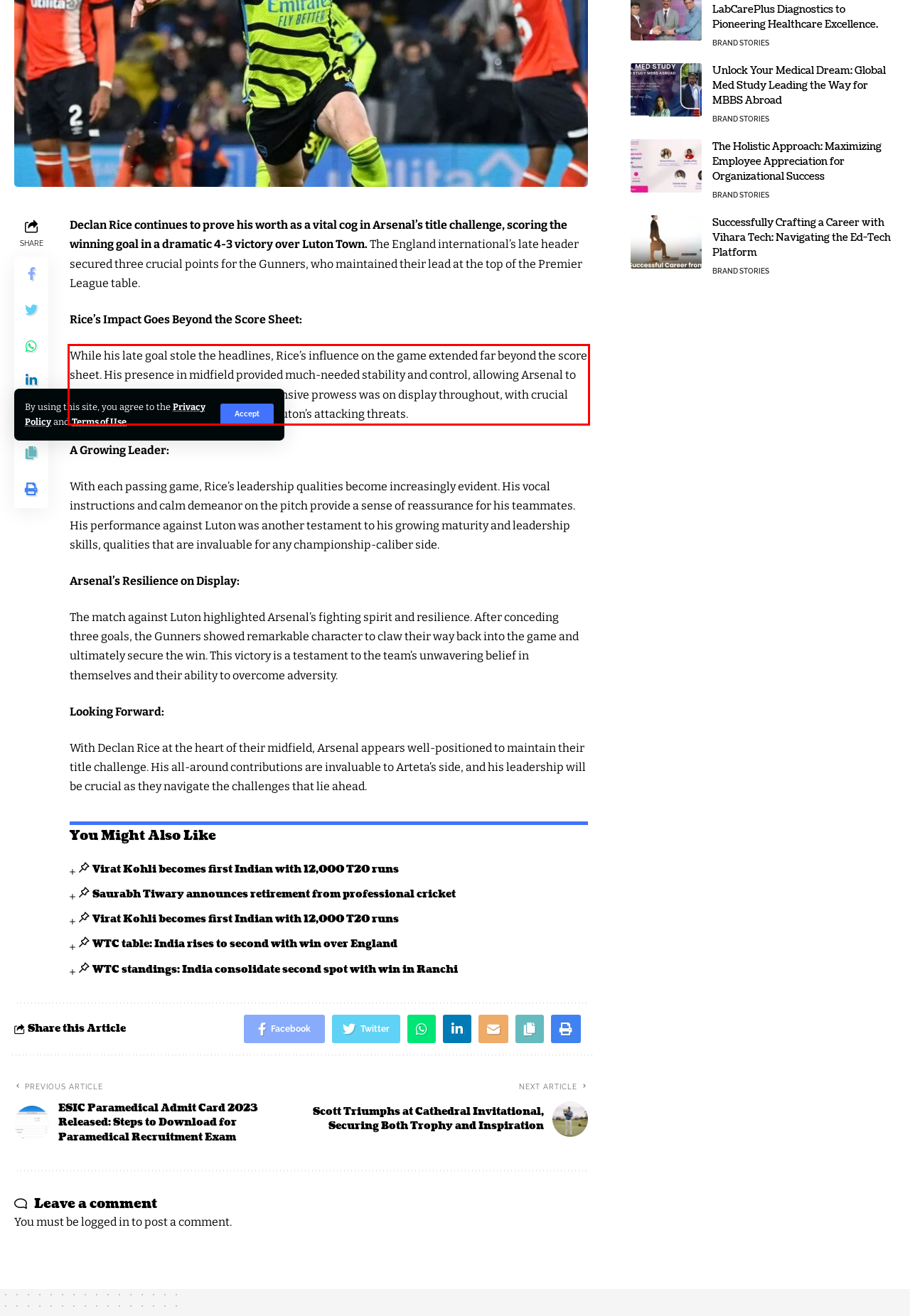Examine the webpage screenshot and use OCR to obtain the text inside the red bounding box.

While his late goal stole the headlines, Rice’s influence on the game extended far beyond the score sheet. His presence in midfield provided much-needed stability and control, allowing Arsenal to dictate the tempo of the match. His defensive prowess was on display throughout, with crucial tackles and interceptions snuffing out Luton’s attacking threats.